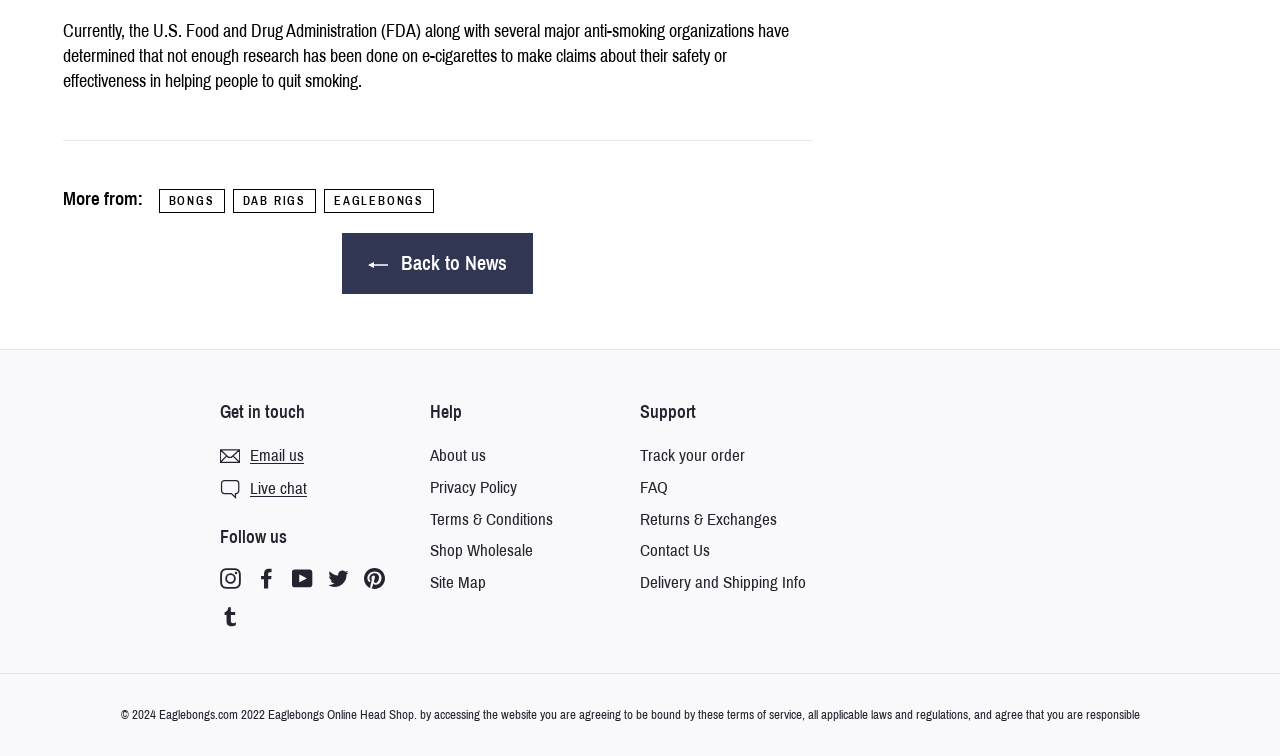How many social media platforms are listed?
Please provide a comprehensive answer based on the contents of the image.

The webpage lists several social media platforms, including Instagram, Facebook, YouTube, Twitter, Pinterest, and Tumblr, which can be counted to obtain the answer of 8.